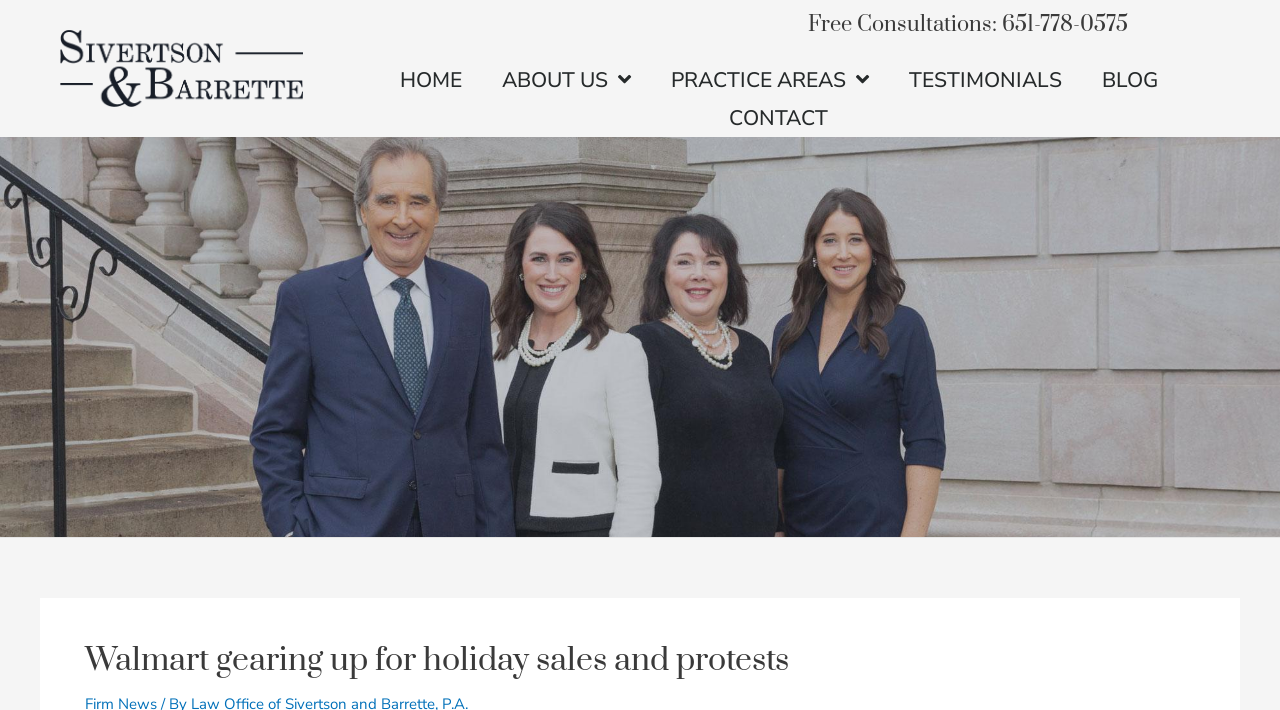Extract the primary header of the webpage and generate its text.

Walmart gearing up for holiday sales and protests